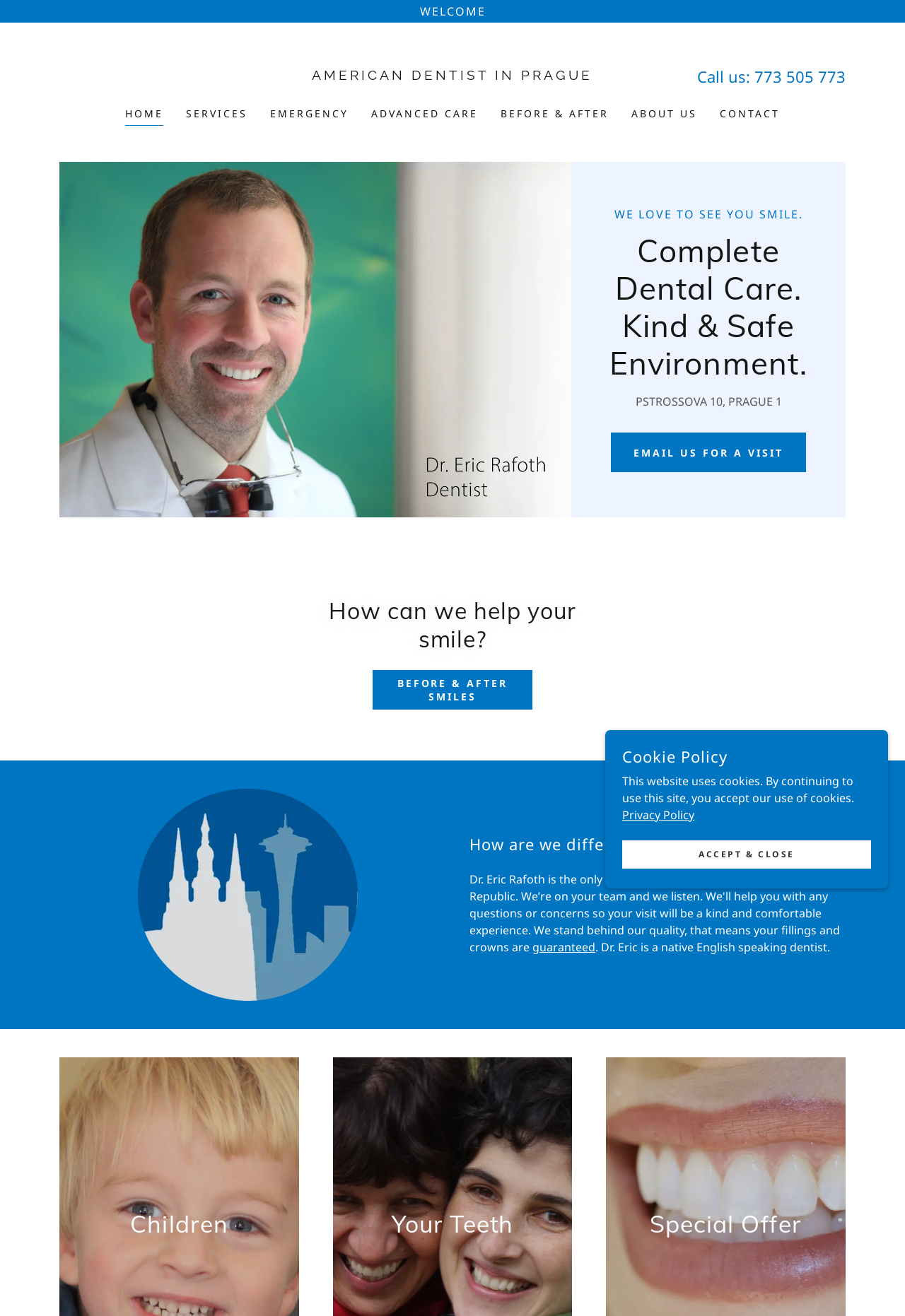Write a detailed summary of the webpage.

The webpage is about Dr. Eric Rafoth, an American dentist in the Czech Republic. At the top, there is a "WELCOME" message, followed by a link to "AMERICAN DENTIST IN PRAGUE" and a phone number "773 505 773" with a "Call us:" label. 

Below this, there is a navigation menu with links to "HOME", "SERVICES", "EMERGENCY", "ADVANCED CARE", "BEFORE & AFTER", "ABOUT US", and "CONTACT". 

To the left of the navigation menu, there is an image of Dr. Eric Rafoth, a dentist. 

On the right side, there are three headings: "WE LOVE TO SEE YOU SMILE.", "Complete Dental Care. Kind & Safe Environment.", and "PSTROSSOVA 10, PRAGUE 1", which is an address. Below the address, there is a link to "EMAIL US FOR A VISIT". 

Further down, there is a heading "How can we help your smile?" followed by a link to "BEFORE & AFTER SMILES". 

On the left side, there is an image, and on the right side, there is a heading "How are we different?" followed by a link to "guaranteed" and a text stating that Dr. Eric is a native English speaking dentist. 

At the bottom, there are three headings: "Children", "Your Teeth", and "Special Offer". 

There is also a cookie policy notification at the bottom with a link to "Privacy Policy" and an "ACCEPT & CLOSE" button.